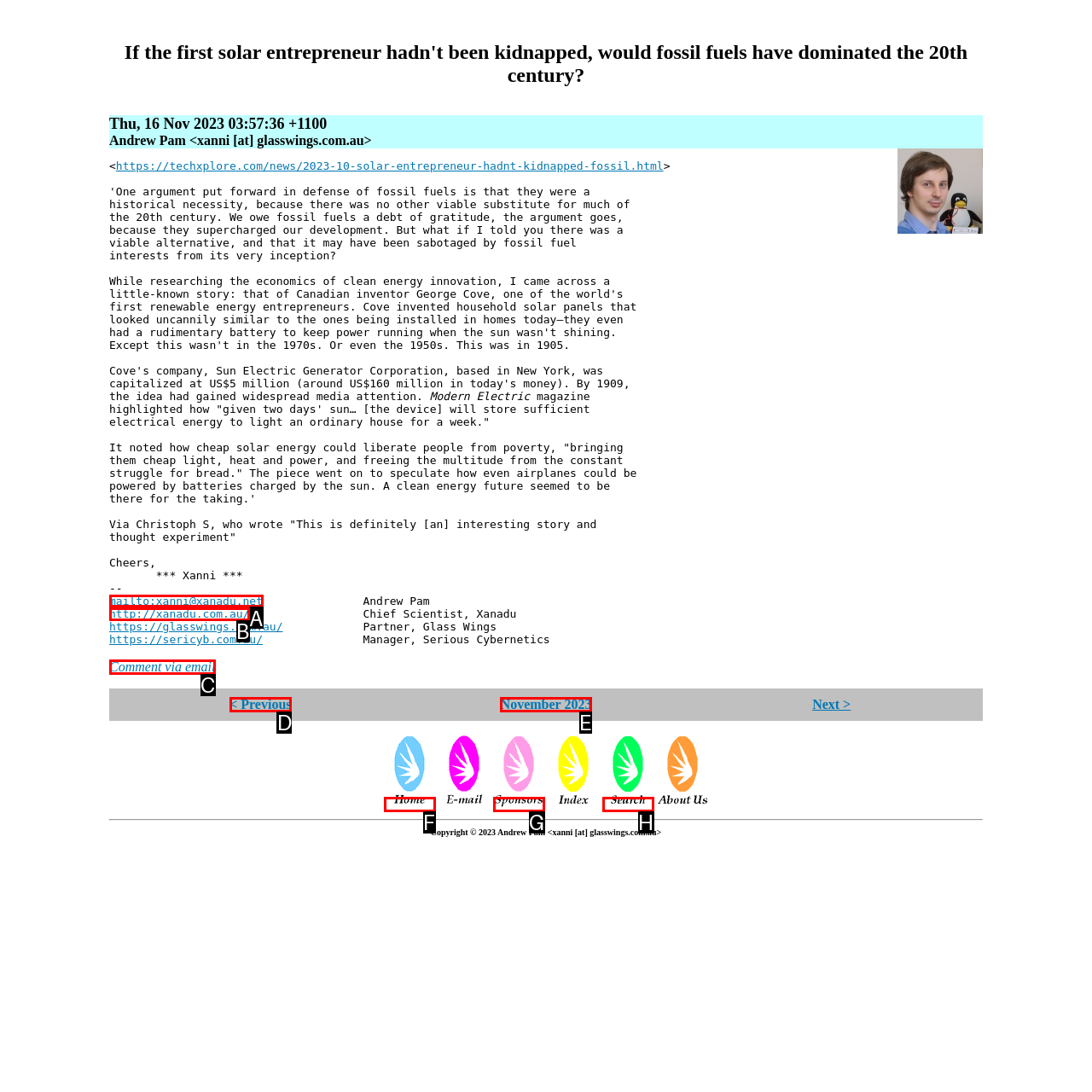Point out the HTML element I should click to achieve the following: Send an email to the author Reply with the letter of the selected element.

A